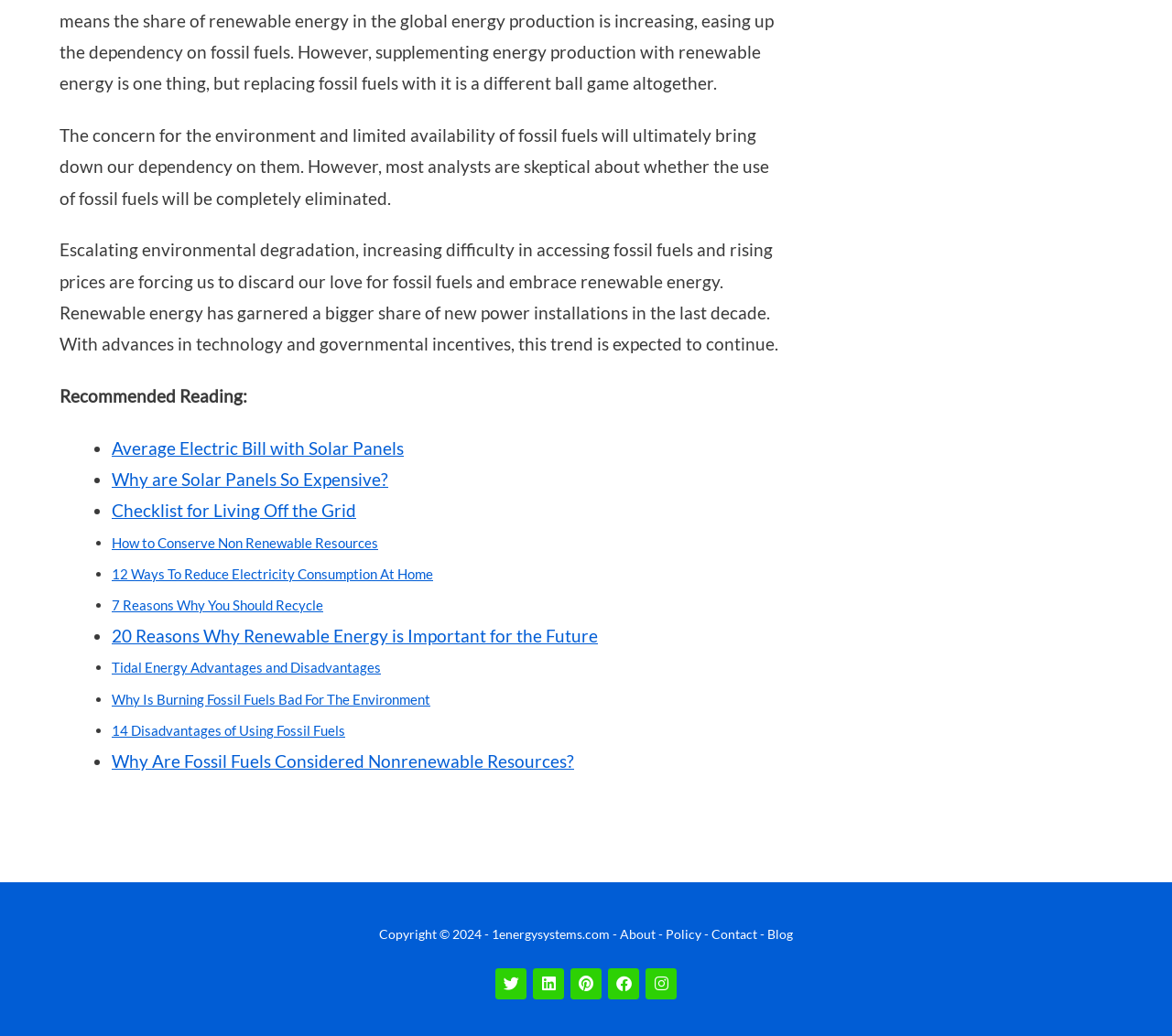Please predict the bounding box coordinates (top-left x, top-left y, bottom-right x, bottom-right y) for the UI element in the screenshot that fits the description: Contact

[0.607, 0.894, 0.646, 0.909]